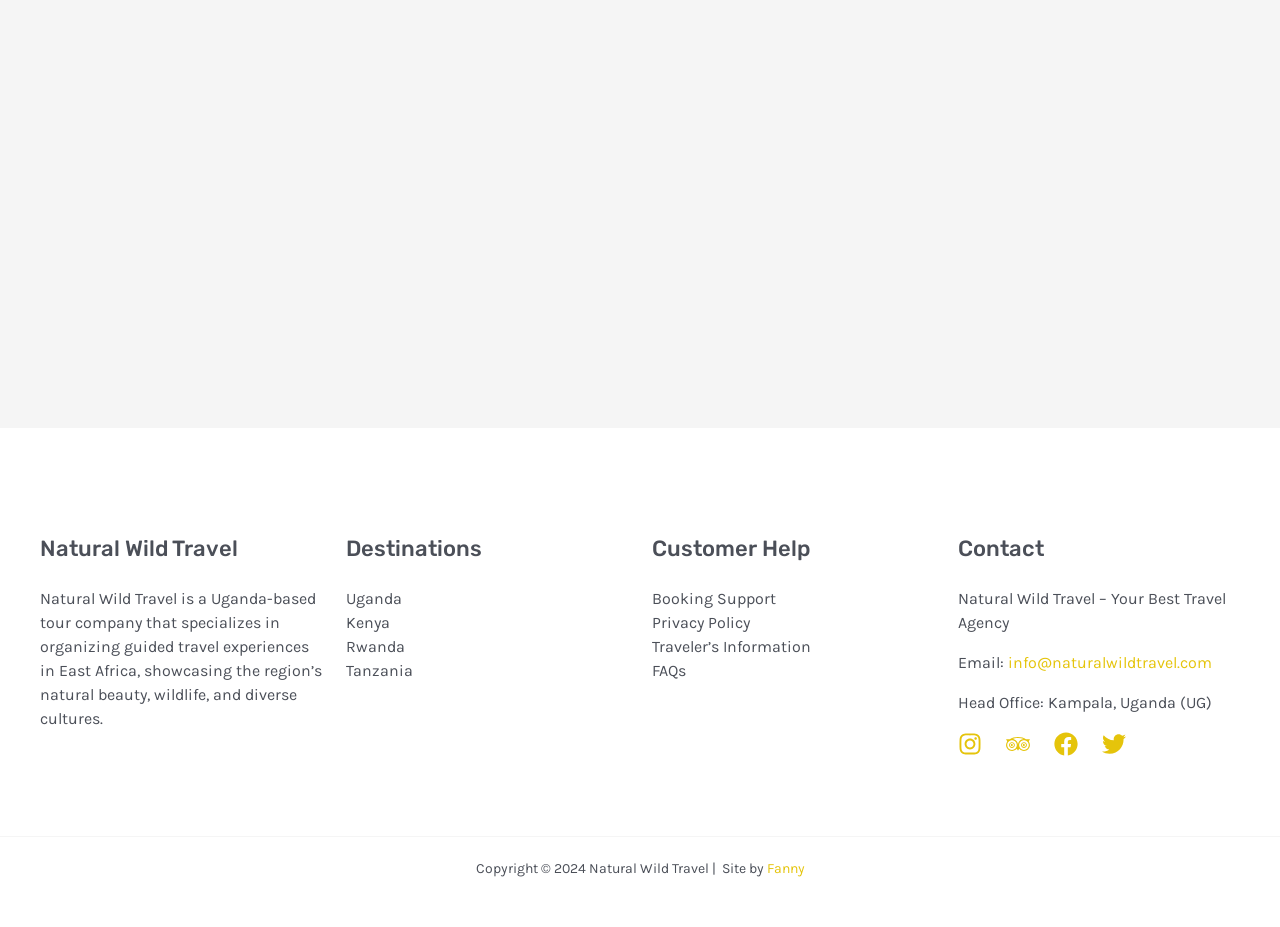Answer the question in a single word or phrase:
What is the location of the tour company's head office?

Kampala, Uganda